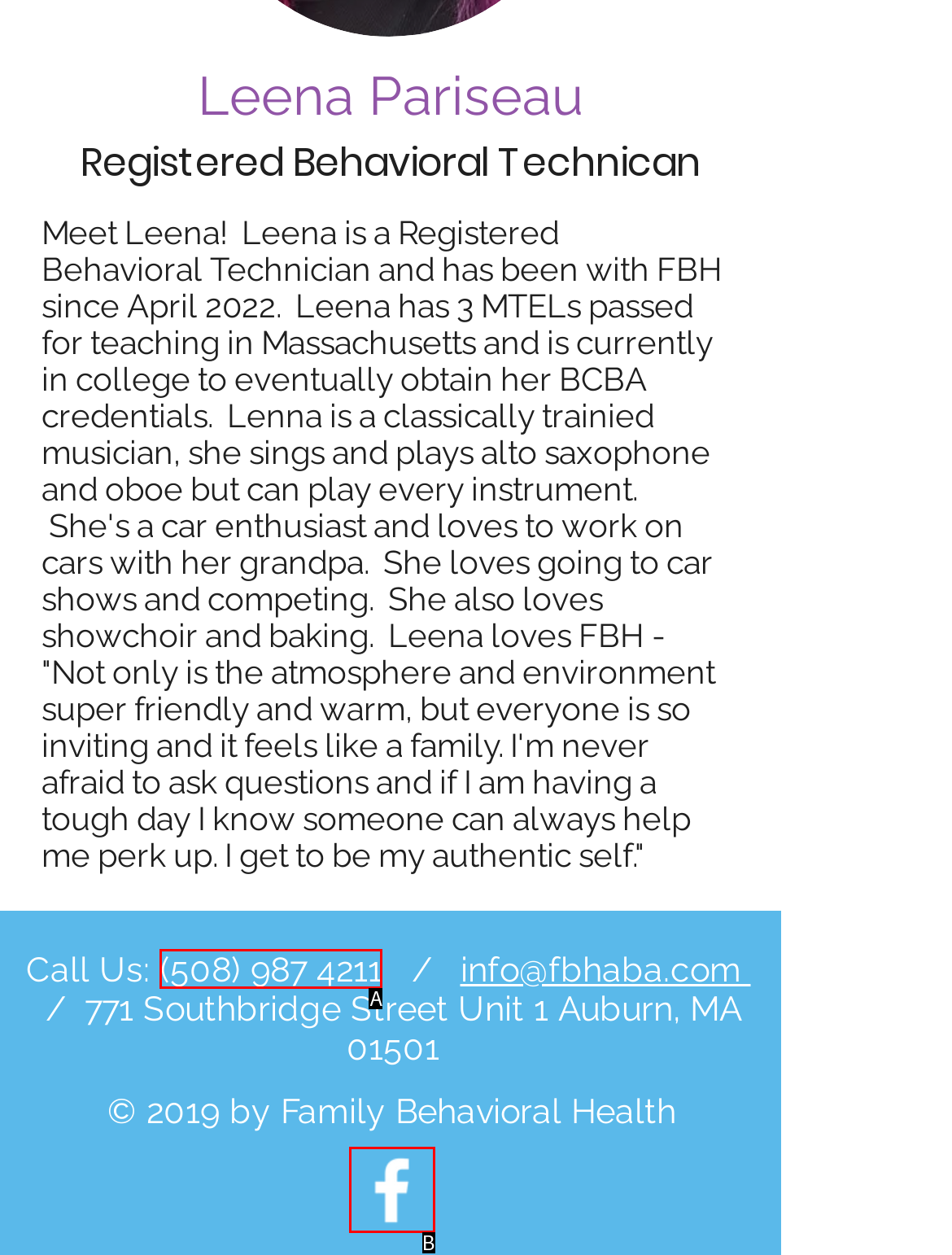Select the HTML element that fits the following description: aria-label="White Facebook Icon"
Provide the letter of the matching option.

B